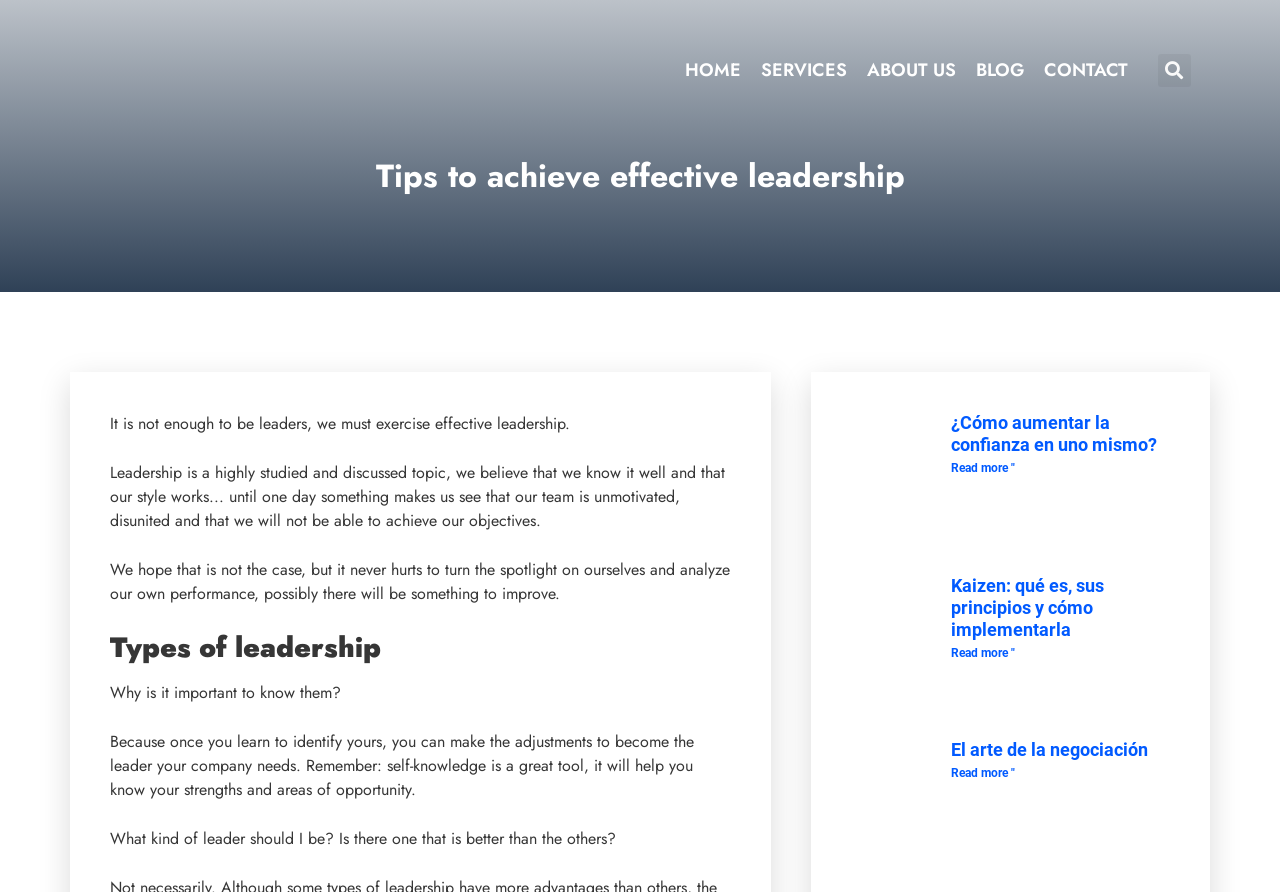Refer to the image and offer a detailed explanation in response to the question: How many links are in the navigation menu?

I counted the links in the navigation menu, which are 'HOME', 'SERVICES', 'ABOUT US', 'BLOG', and 'CONTACT'. There are 5 links in total.